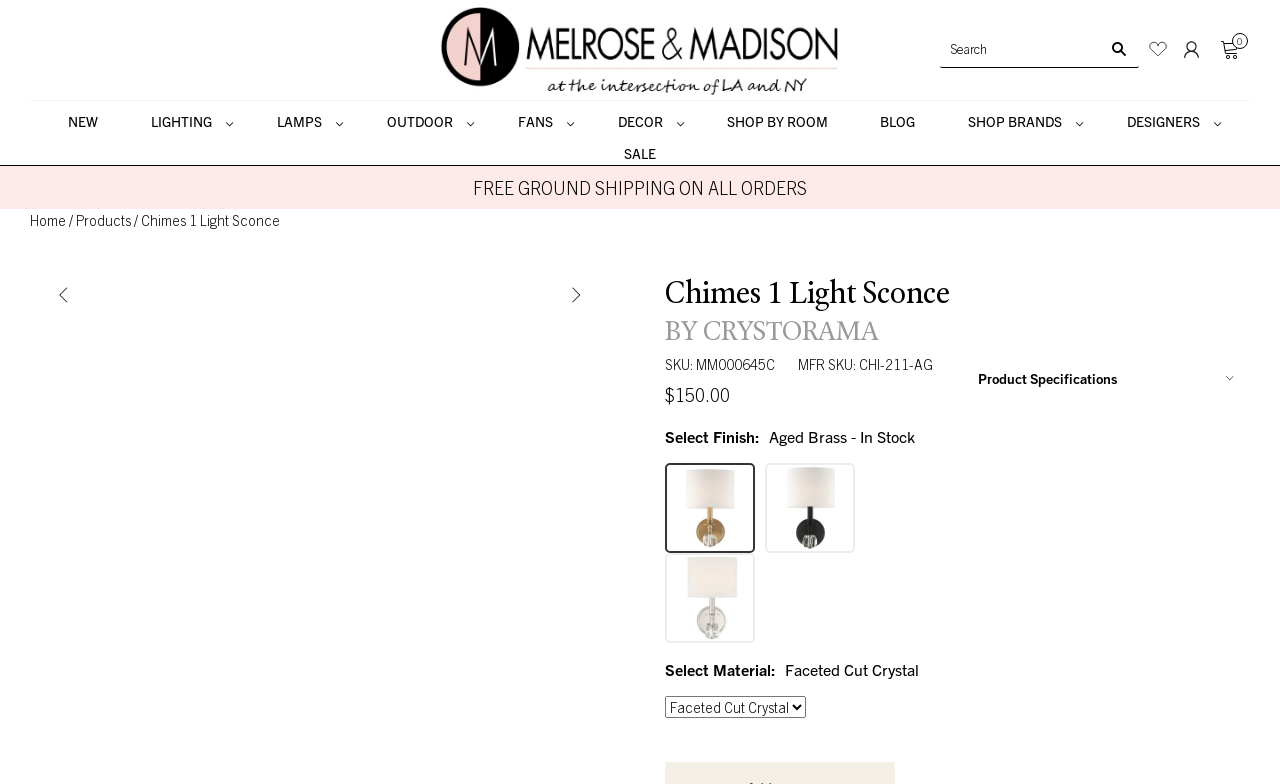What is the function of the button with the magnifying glass icon?
Based on the image, answer the question with as much detail as possible.

I found the answer by looking at the button element with the magnifying glass icon, which is commonly used for search functionality, and the adjacent text box with the placeholder 'Search'.